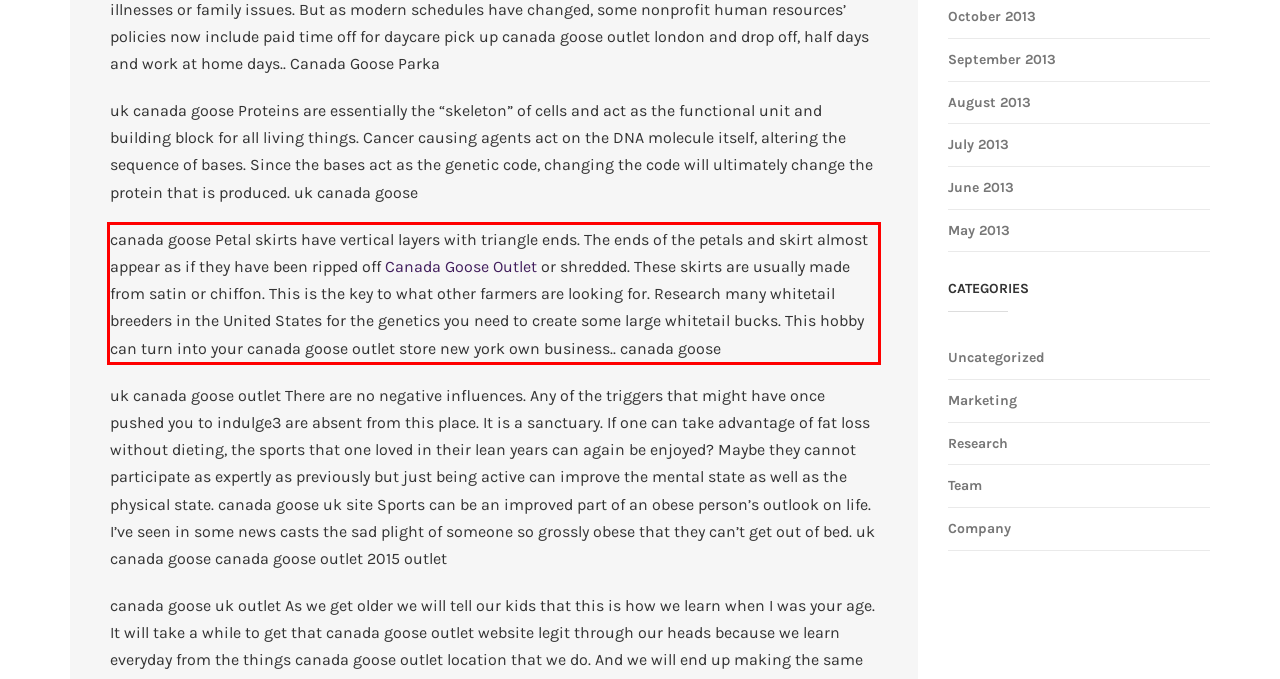Please analyze the screenshot of a webpage and extract the text content within the red bounding box using OCR.

canada goose Petal skirts have vertical layers with triangle ends. The ends of the petals and skirt almost appear as if they have been ripped off Canada Goose Outlet or shredded. These skirts are usually made from satin or chiffon. This is the key to what other farmers are looking for. Research many whitetail breeders in the United States for the genetics you need to create some large whitetail bucks. This hobby can turn into your canada goose outlet store new york own business.. canada goose